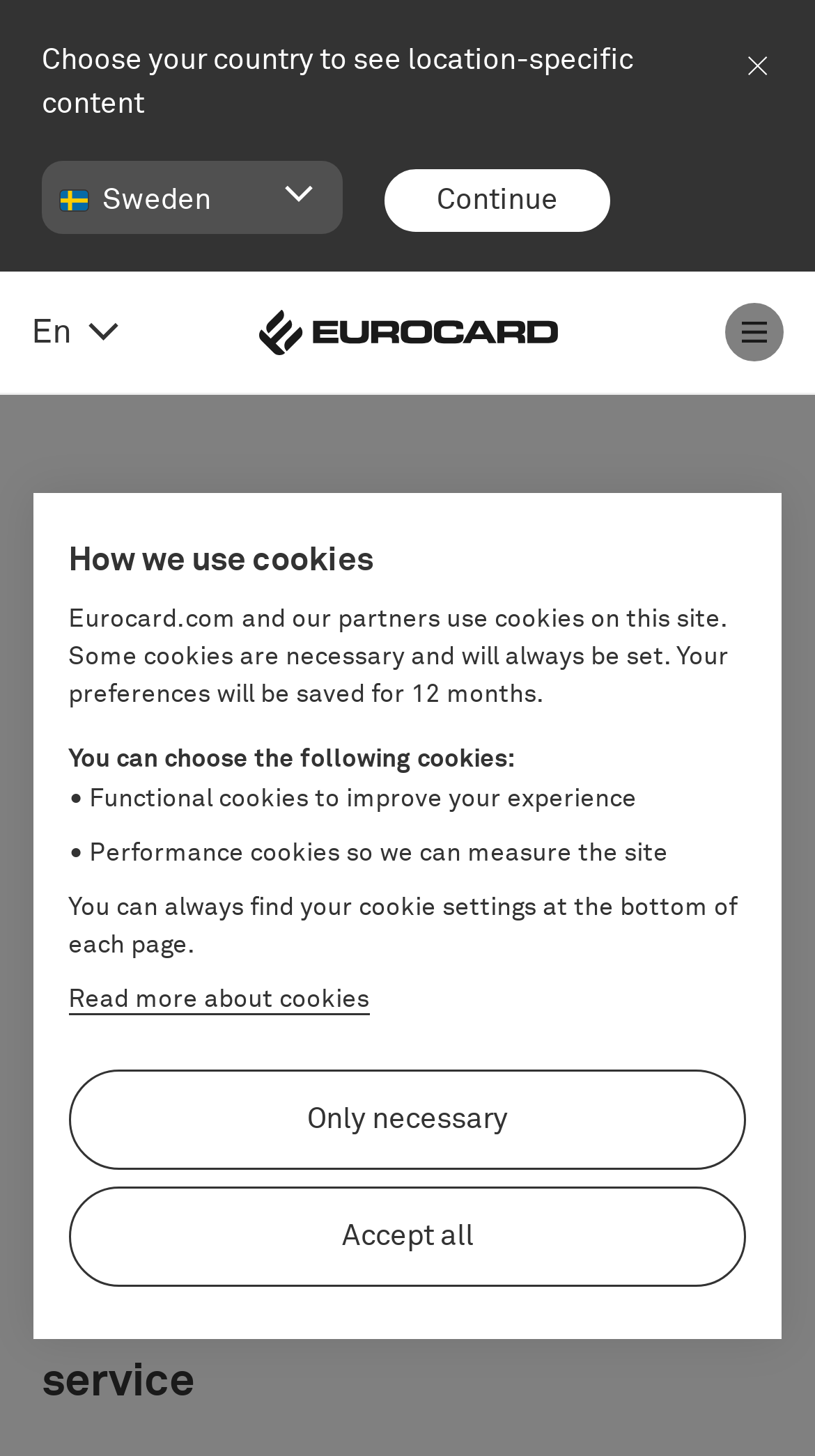How many buttons are there to manage cookies?
Carefully analyze the image and provide a detailed answer to the question.

There are three buttons to manage cookies: 'Only necessary', 'Accept all', and a button to open the language menu, which is not directly related to cookie management but is located nearby.